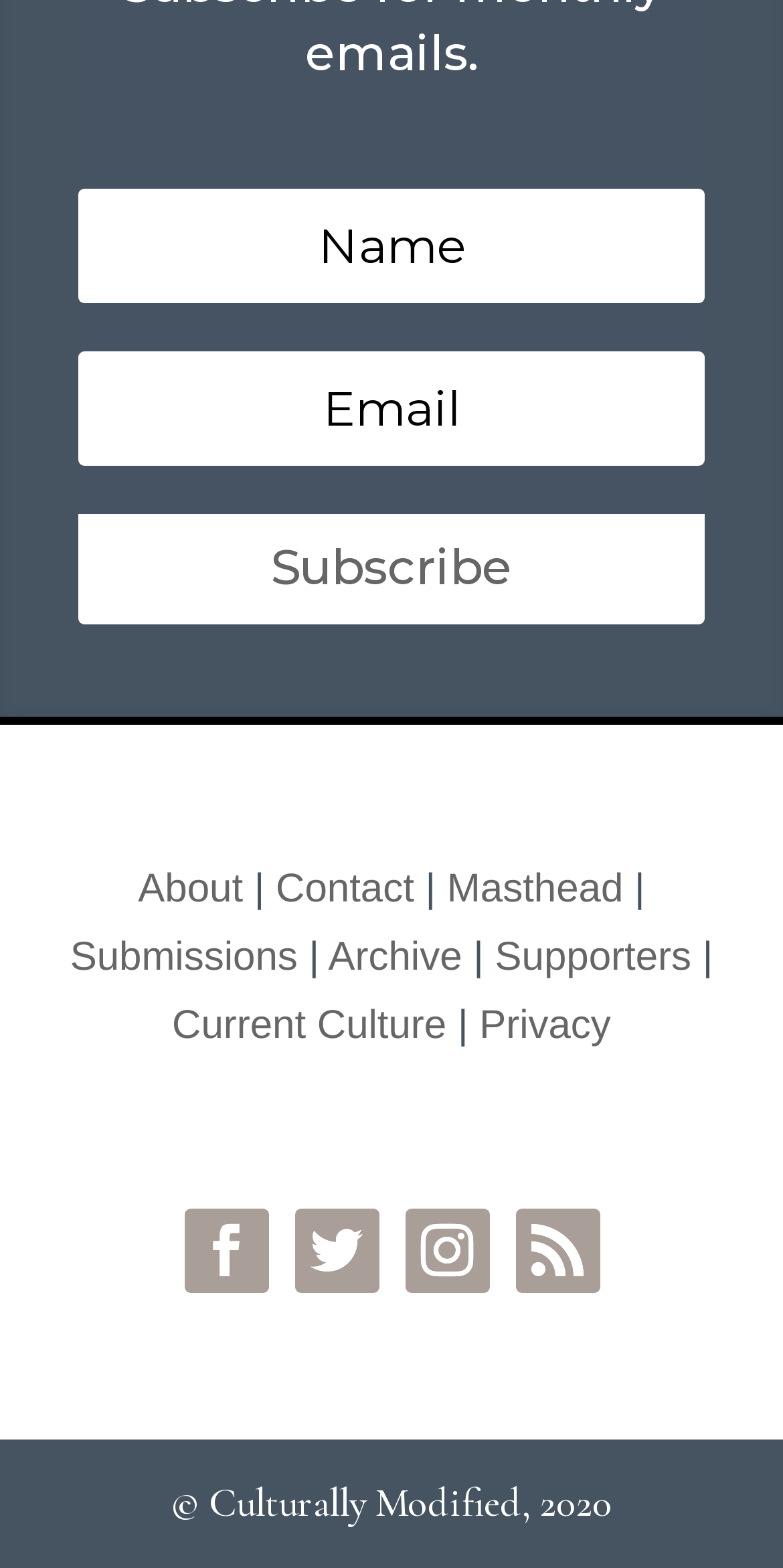Determine the bounding box coordinates of the UI element described below. Use the format (top-left x, top-left y, bottom-right x, bottom-right y) with floating point numbers between 0 and 1: Privacy

[0.612, 0.64, 0.78, 0.668]